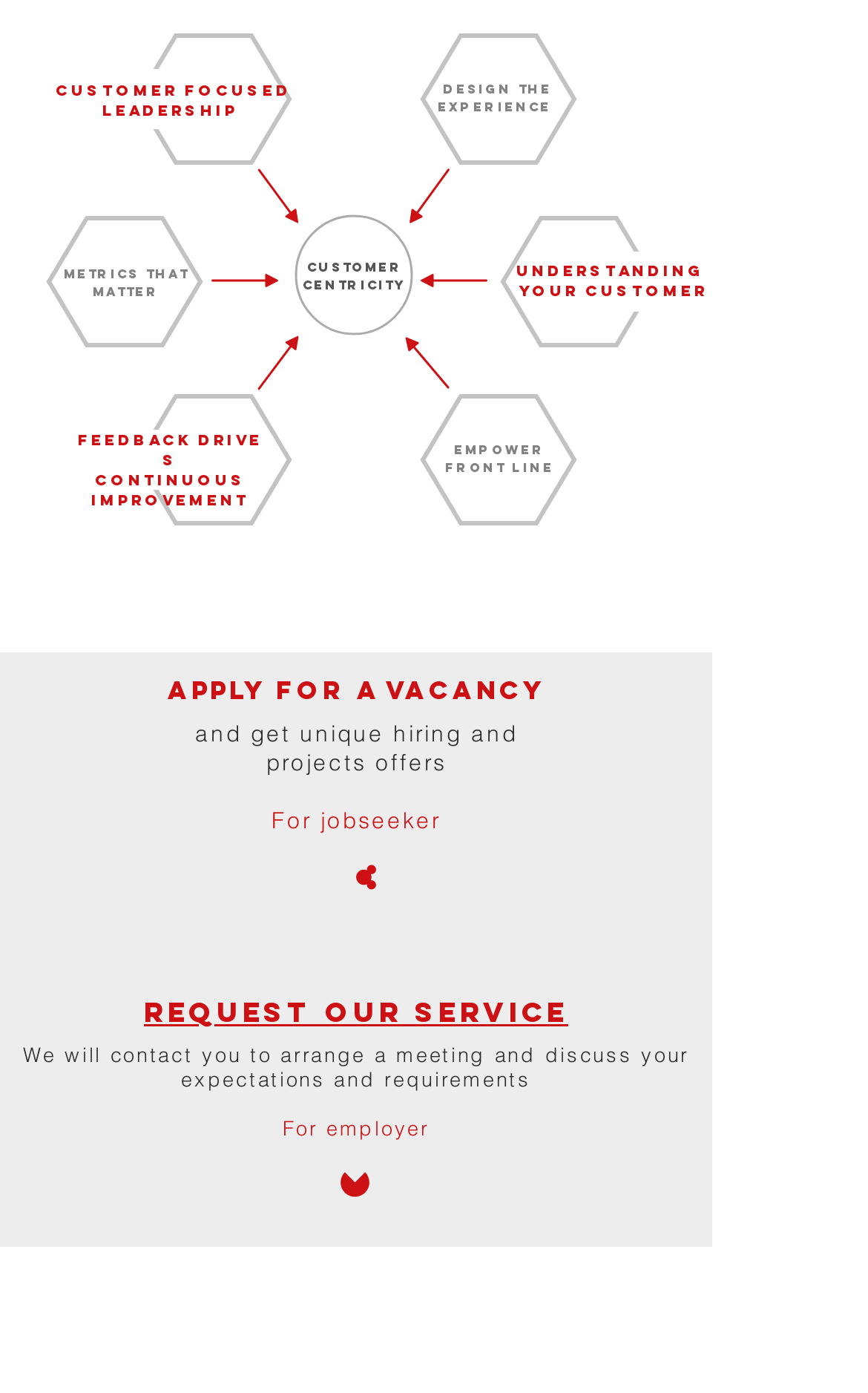What can jobseekers do on this webpage?
Refer to the image and respond with a one-word or short-phrase answer.

Apply for a vacancy